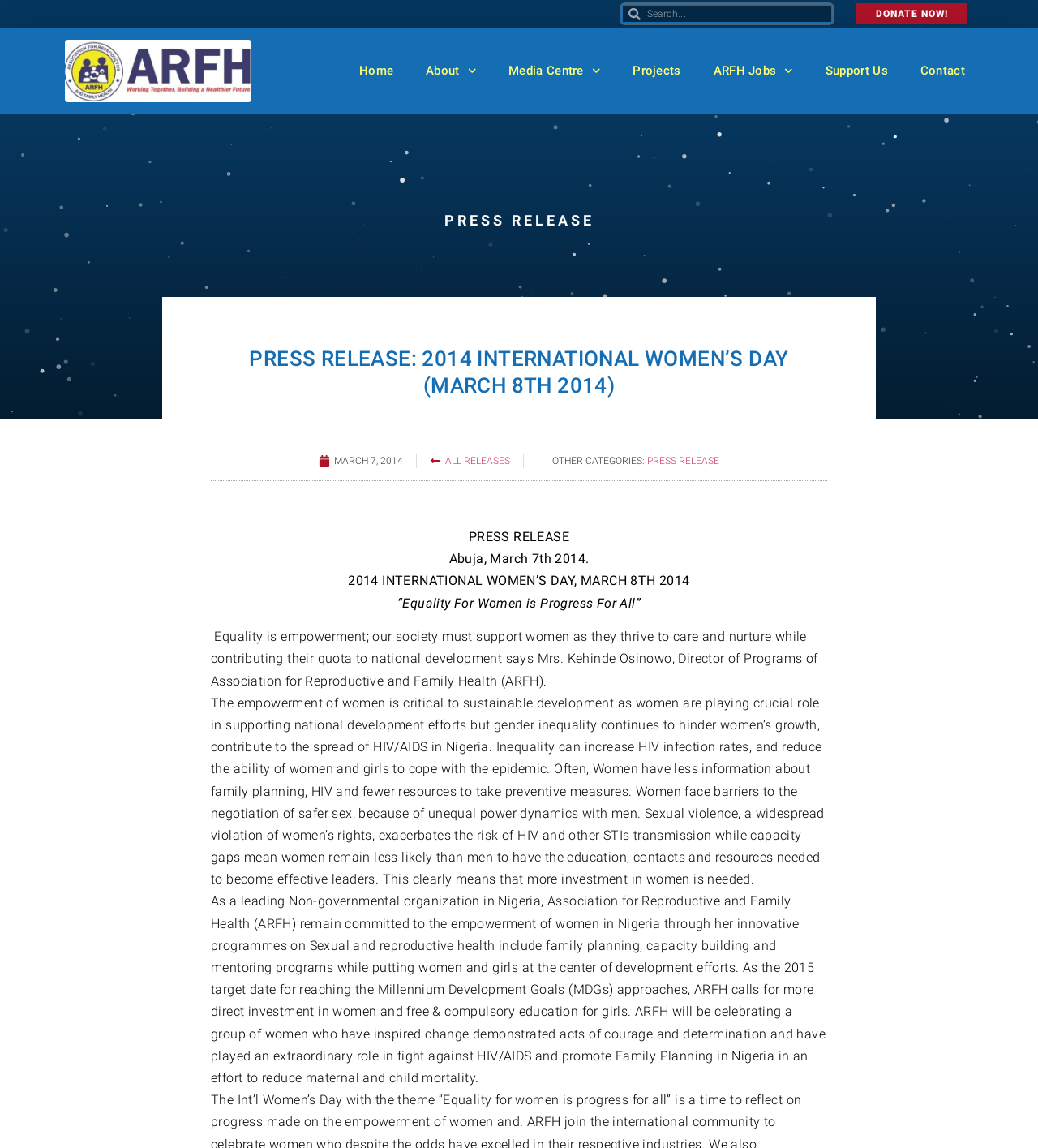Please identify the bounding box coordinates of the region to click in order to complete the task: "donate now". The coordinates must be four float numbers between 0 and 1, specified as [left, top, right, bottom].

[0.825, 0.003, 0.932, 0.021]